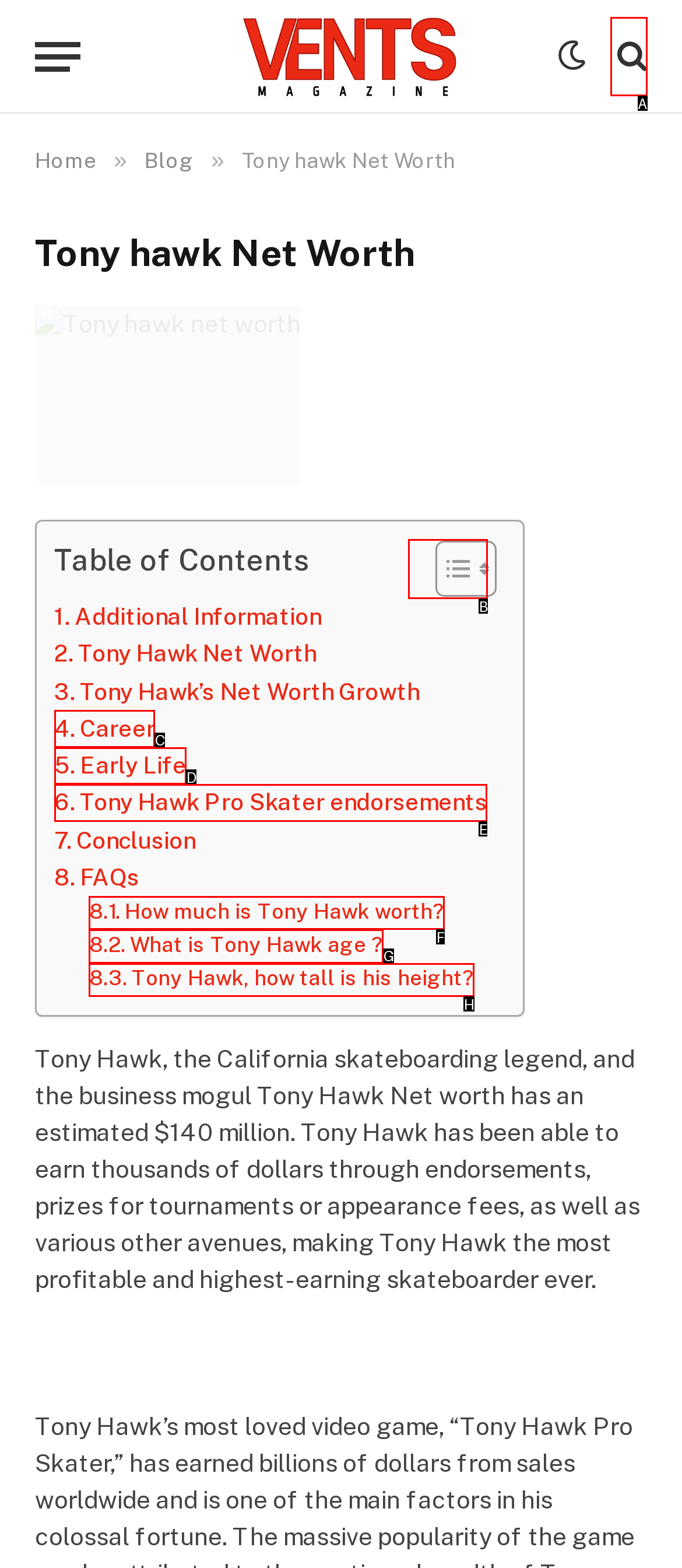Choose the HTML element that should be clicked to achieve this task: Toggle the table of contents
Respond with the letter of the correct choice.

B